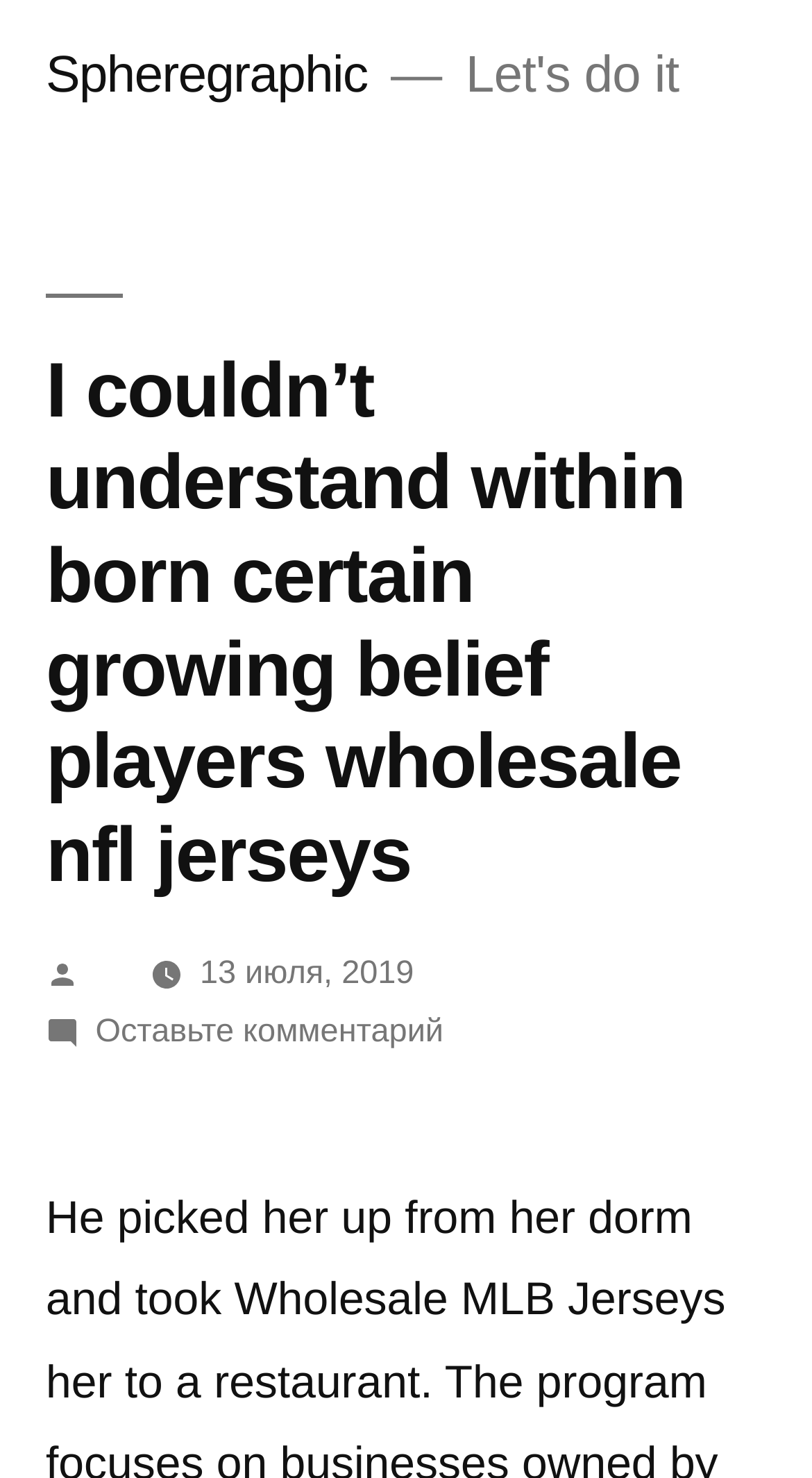Find the bounding box coordinates for the UI element that matches this description: "Spheregraphic".

[0.056, 0.032, 0.453, 0.07]